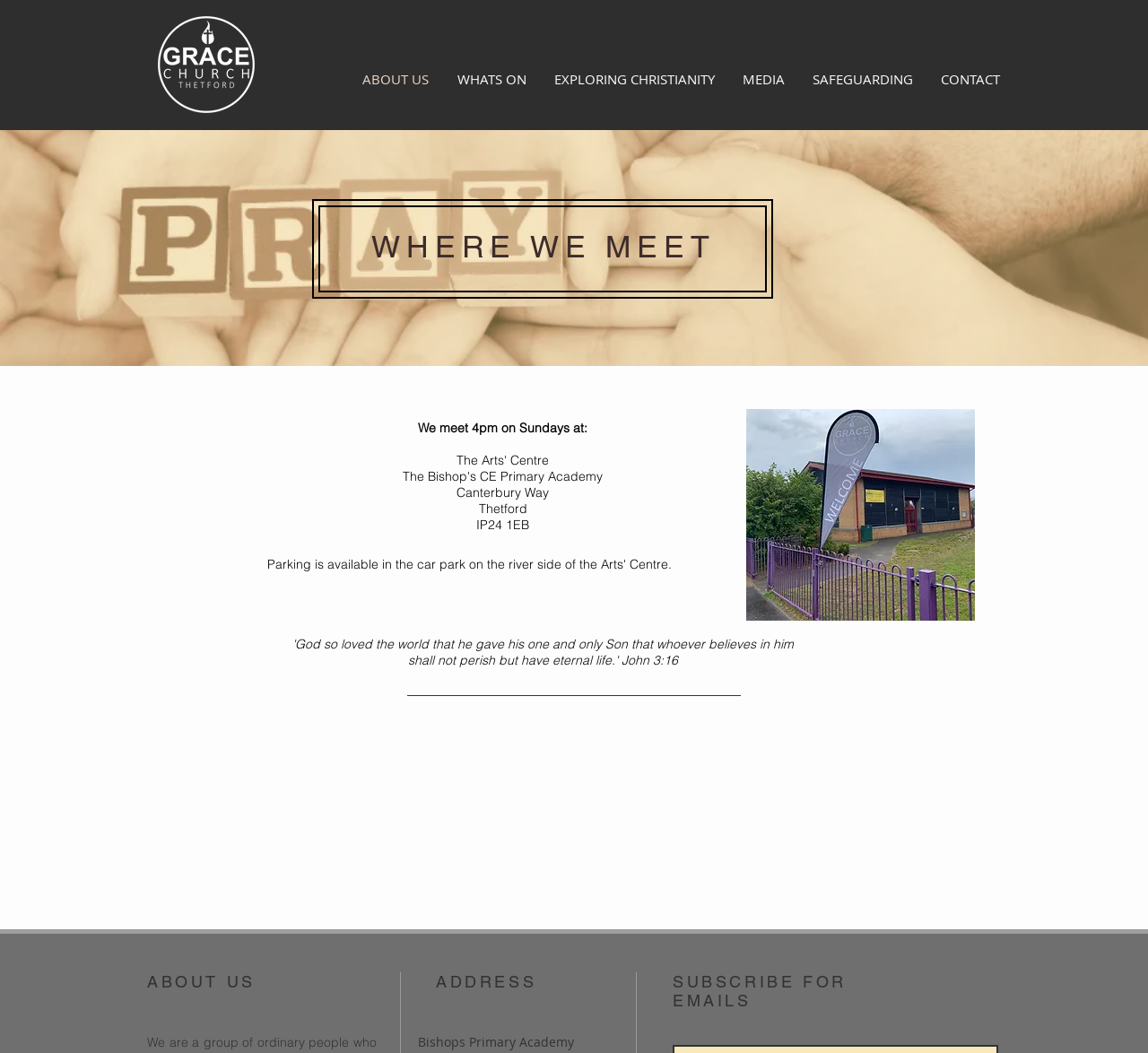Bounding box coordinates are specified in the format (top-left x, top-left y, bottom-right x, bottom-right y). All values are floating point numbers bounded between 0 and 1. Please provide the bounding box coordinate of the region this sentence describes: Get Started

None